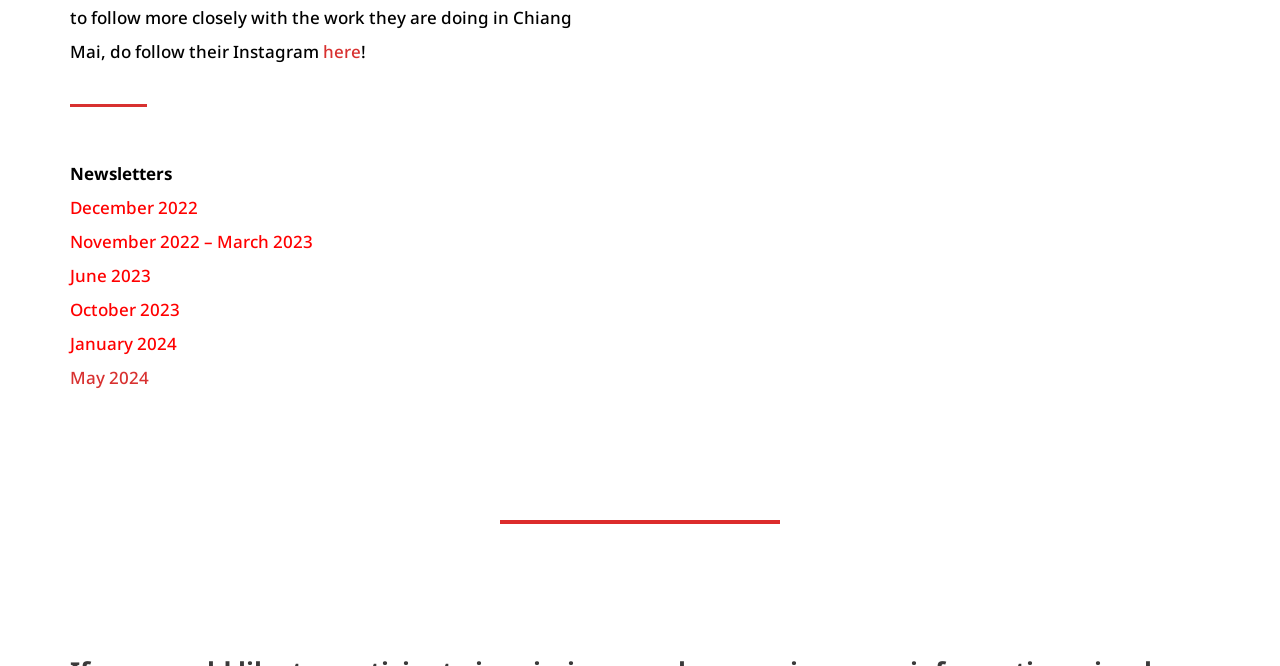What is the purpose of the webpage?
Offer a detailed and exhaustive answer to the question.

I looked at the list of links on the webpage and found that they are all related to newsletters with different dates, which suggests that the purpose of the webpage is to serve as a newsletter archive.